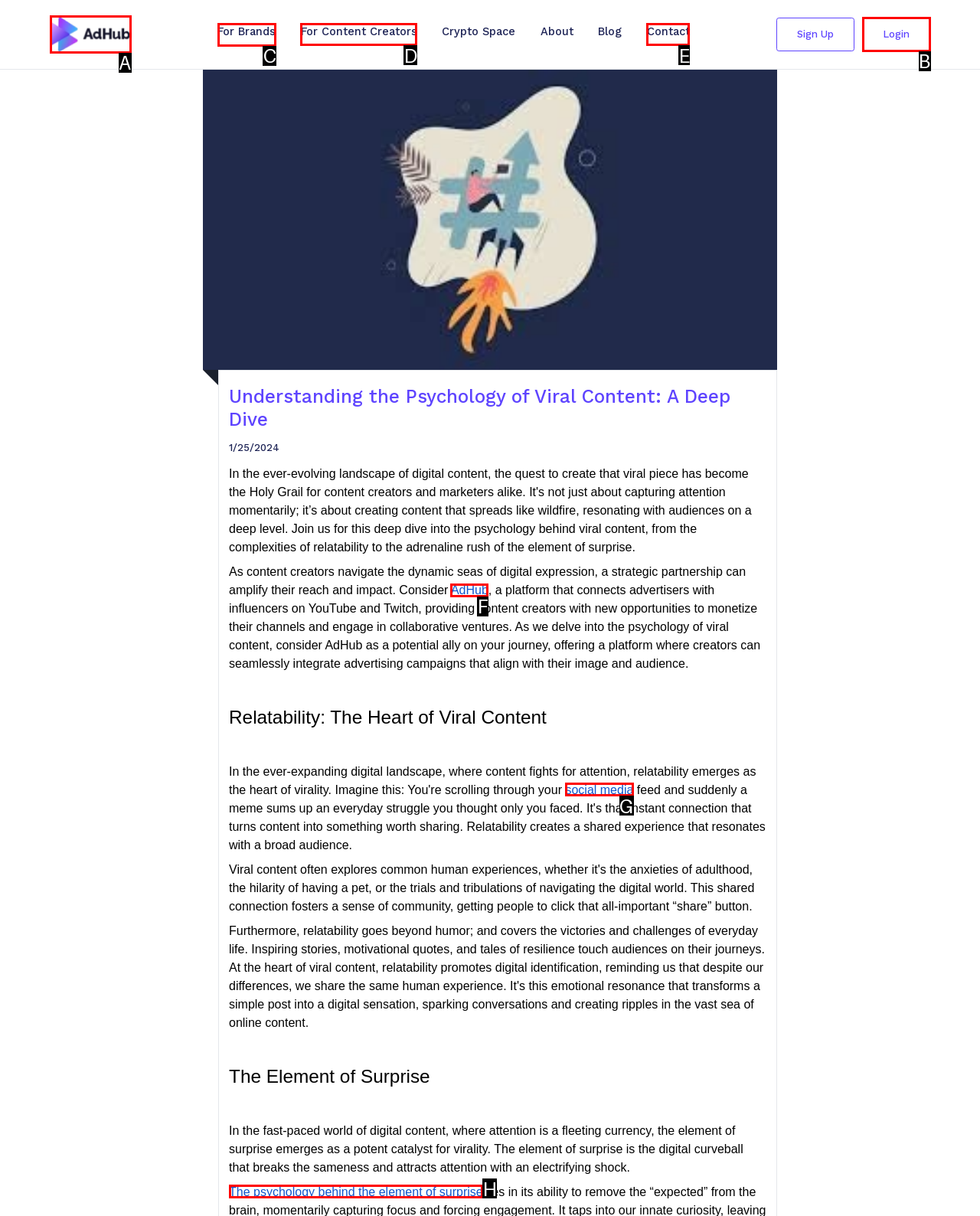Indicate which UI element needs to be clicked to fulfill the task: Click on 'For Brands'
Answer with the letter of the chosen option from the available choices directly.

C